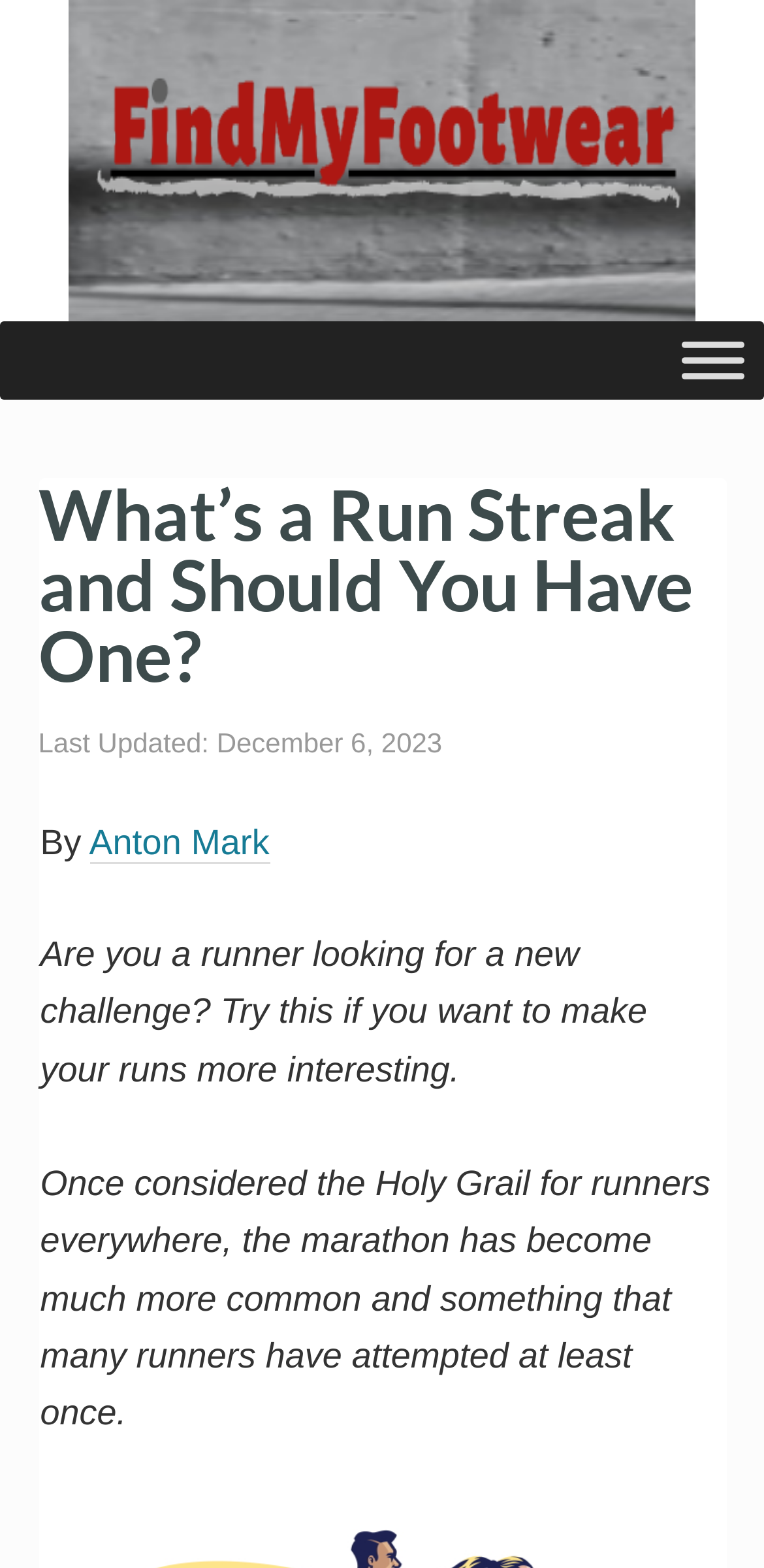Please determine the bounding box coordinates for the element with the description: "The Charitable Runner".

None